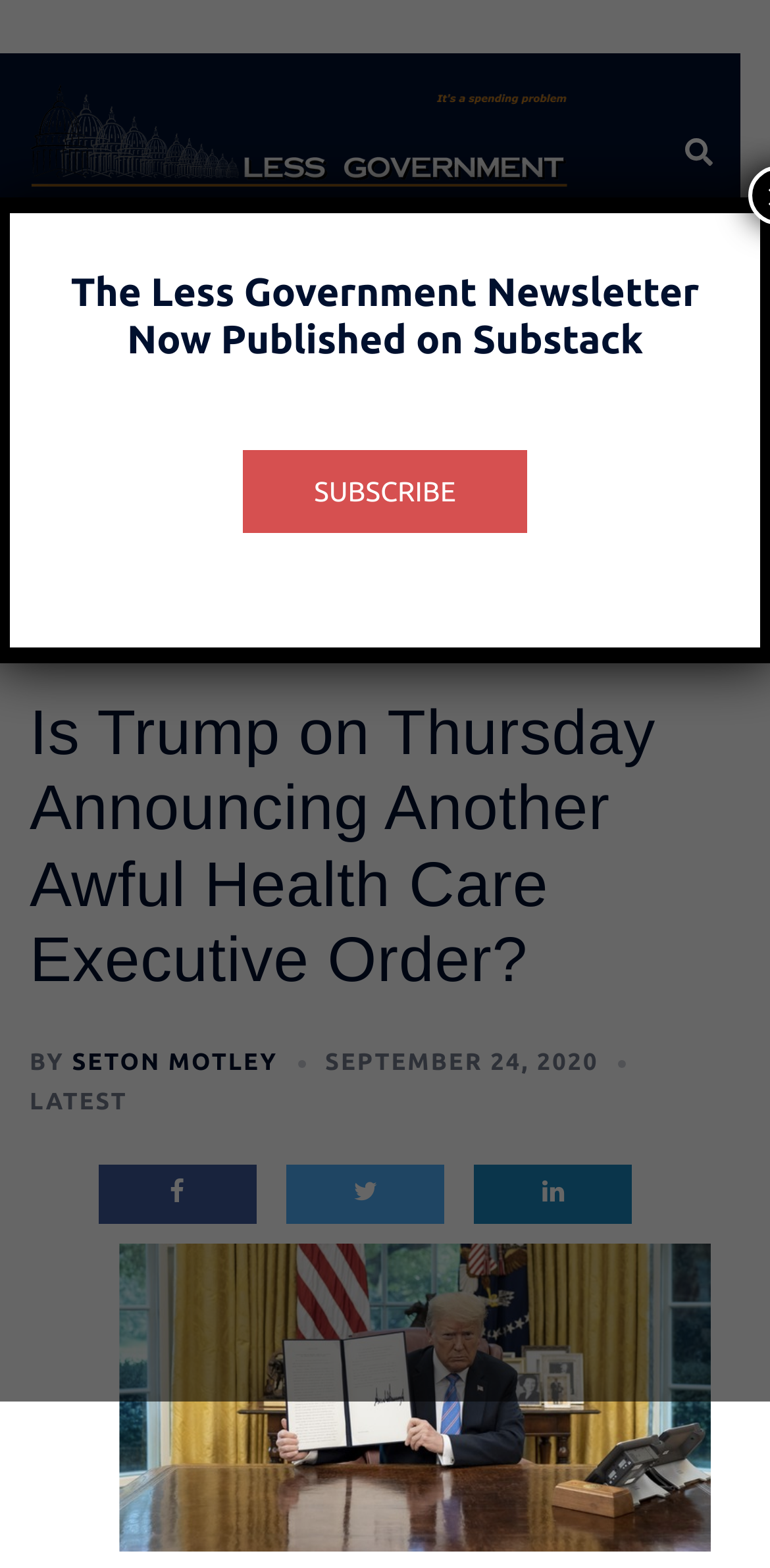Determine the bounding box coordinates for the region that must be clicked to execute the following instruction: "Log in to the website".

None